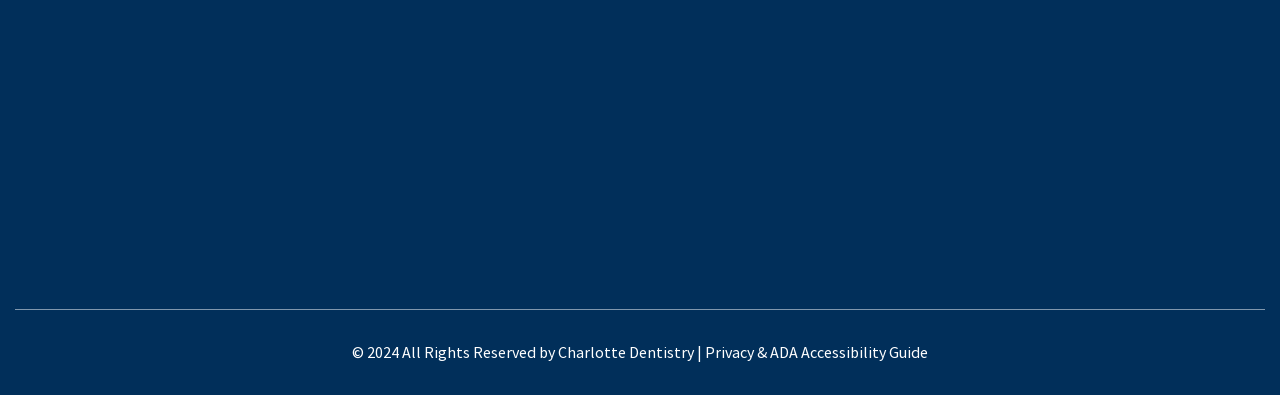Determine the bounding box coordinates of the UI element described below. Use the format (top-left x, top-left y, bottom-right x, bottom-right y) with floating point numbers between 0 and 1: Privacy & ADA Accessibility Guide

[0.551, 0.865, 0.725, 0.916]